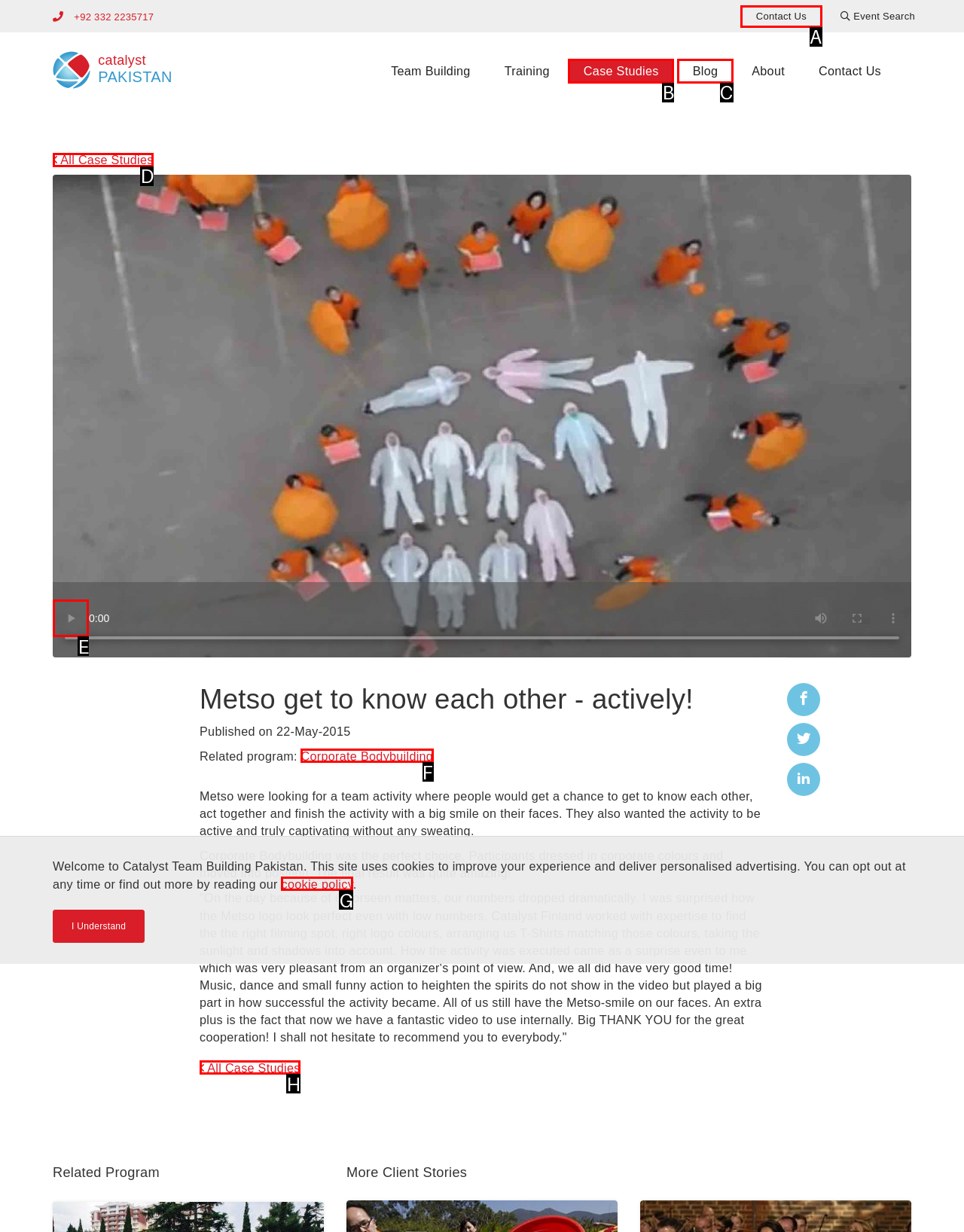Tell me which one HTML element I should click to complete the following task: Play the video Answer with the option's letter from the given choices directly.

E